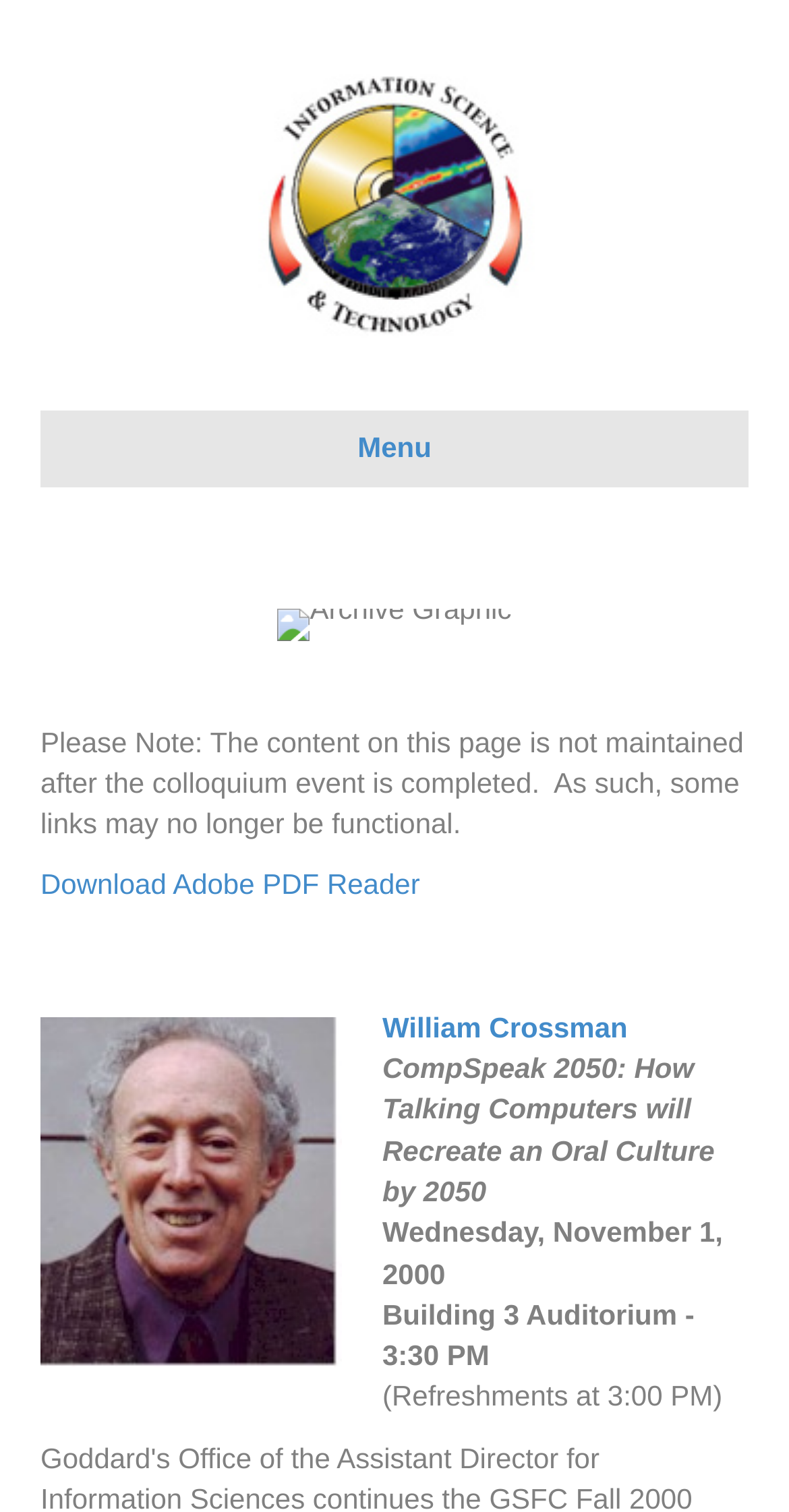Given the content of the image, can you provide a detailed answer to the question?
What time are refreshments served?

I obtained this answer by looking at the static text element with the content '(Refreshments at 3:00 PM)' which indicates the time when refreshments are served.